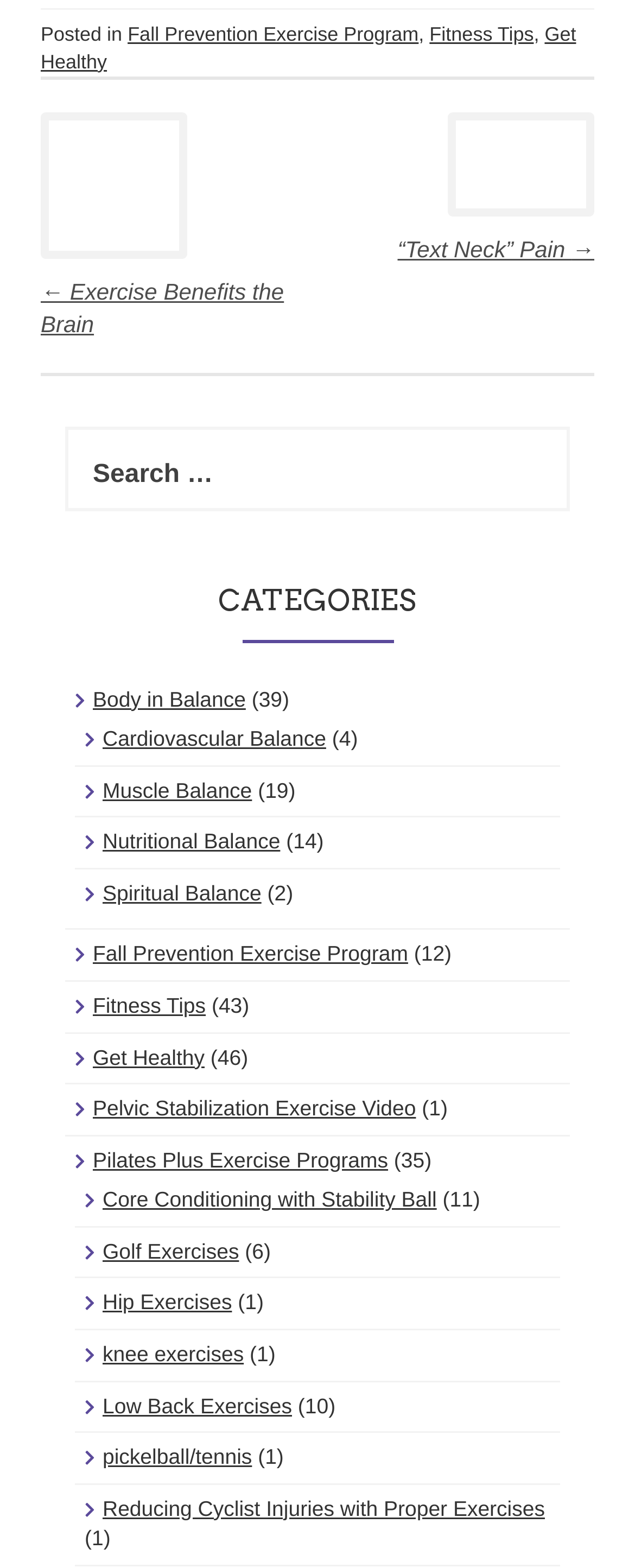What is the name of the exercise program mentioned in the footer?
Using the information from the image, give a concise answer in one word or a short phrase.

Fall Prevention Exercise Program